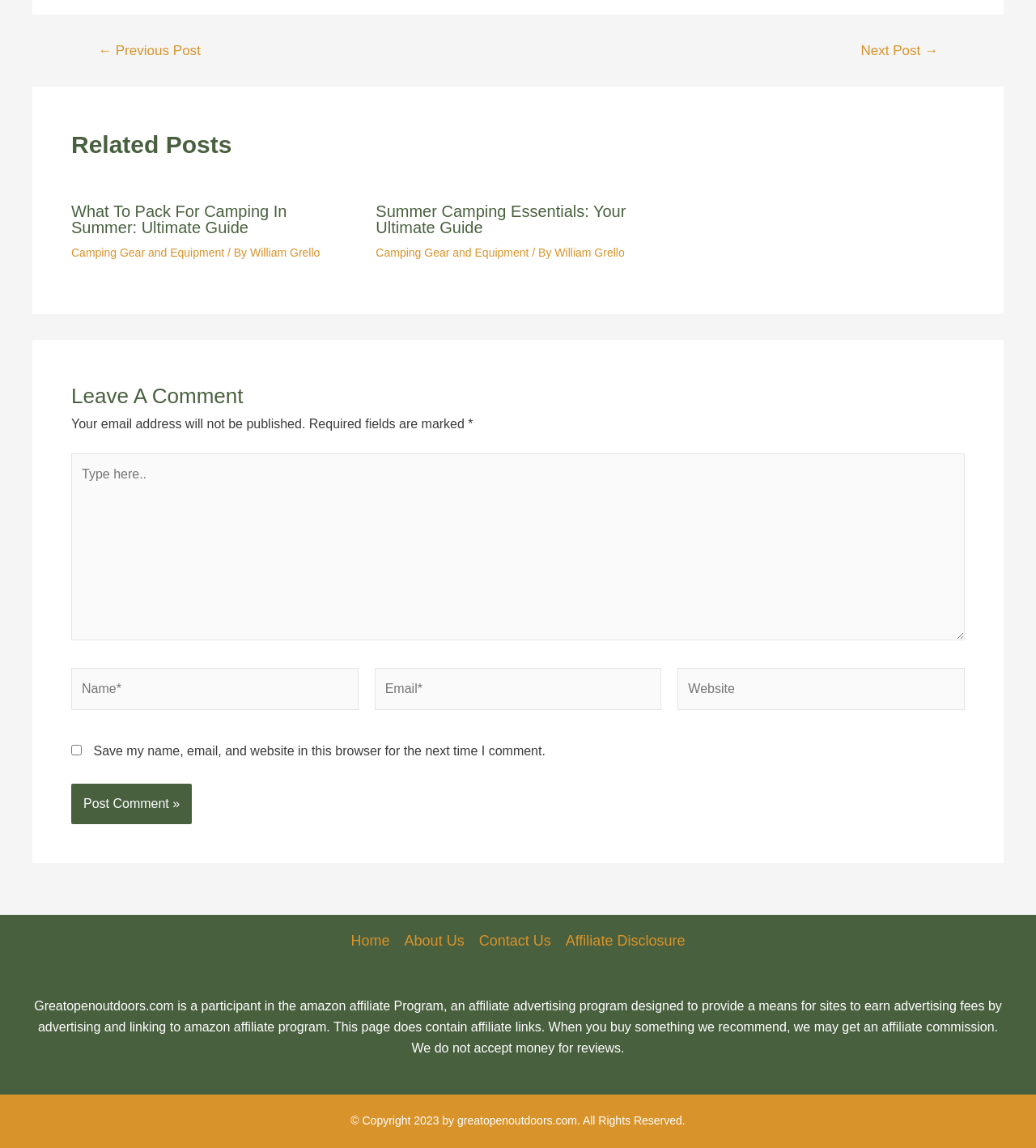Determine the bounding box coordinates for the area that needs to be clicked to fulfill this task: "Click the 'Next Post →' link". The coordinates must be given as four float numbers between 0 and 1, i.e., [left, top, right, bottom].

[0.811, 0.038, 0.926, 0.05]